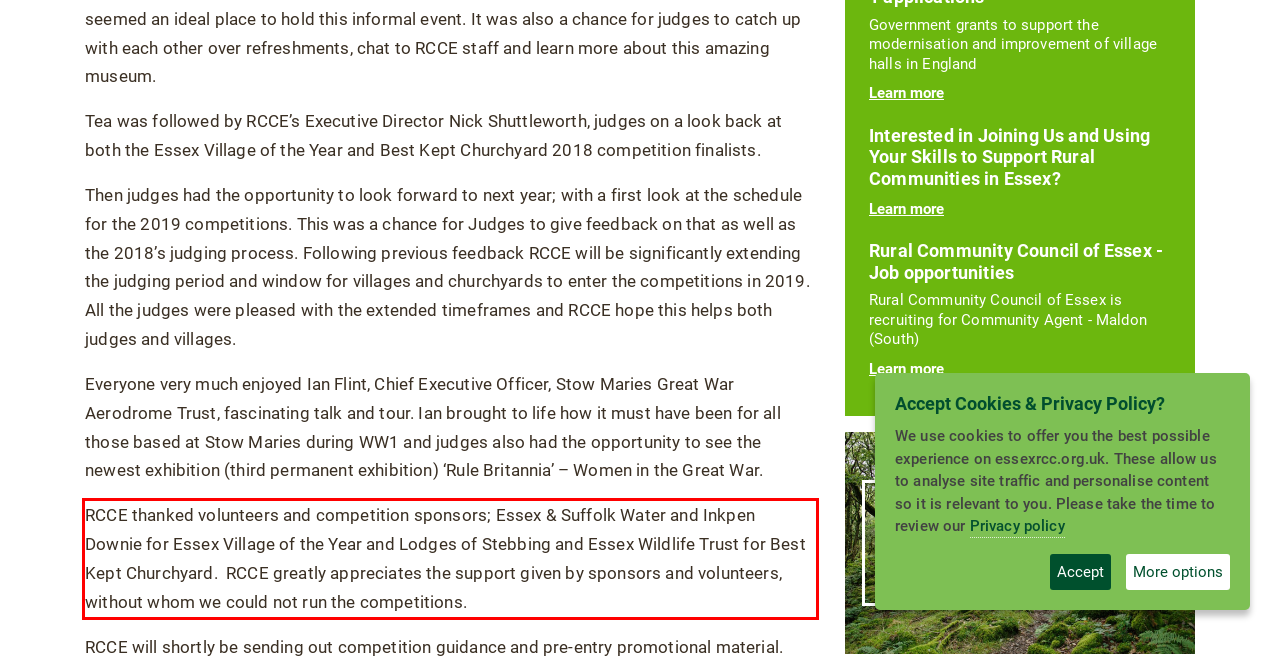Given a screenshot of a webpage containing a red rectangle bounding box, extract and provide the text content found within the red bounding box.

RCCE thanked volunteers and competition sponsors; Essex & Suffolk Water and Inkpen Downie for Essex Village of the Year and Lodges of Stebbing and Essex Wildlife Trust for Best Kept Churchyard. RCCE greatly appreciates the support given by sponsors and volunteers, without whom we could not run the competitions.